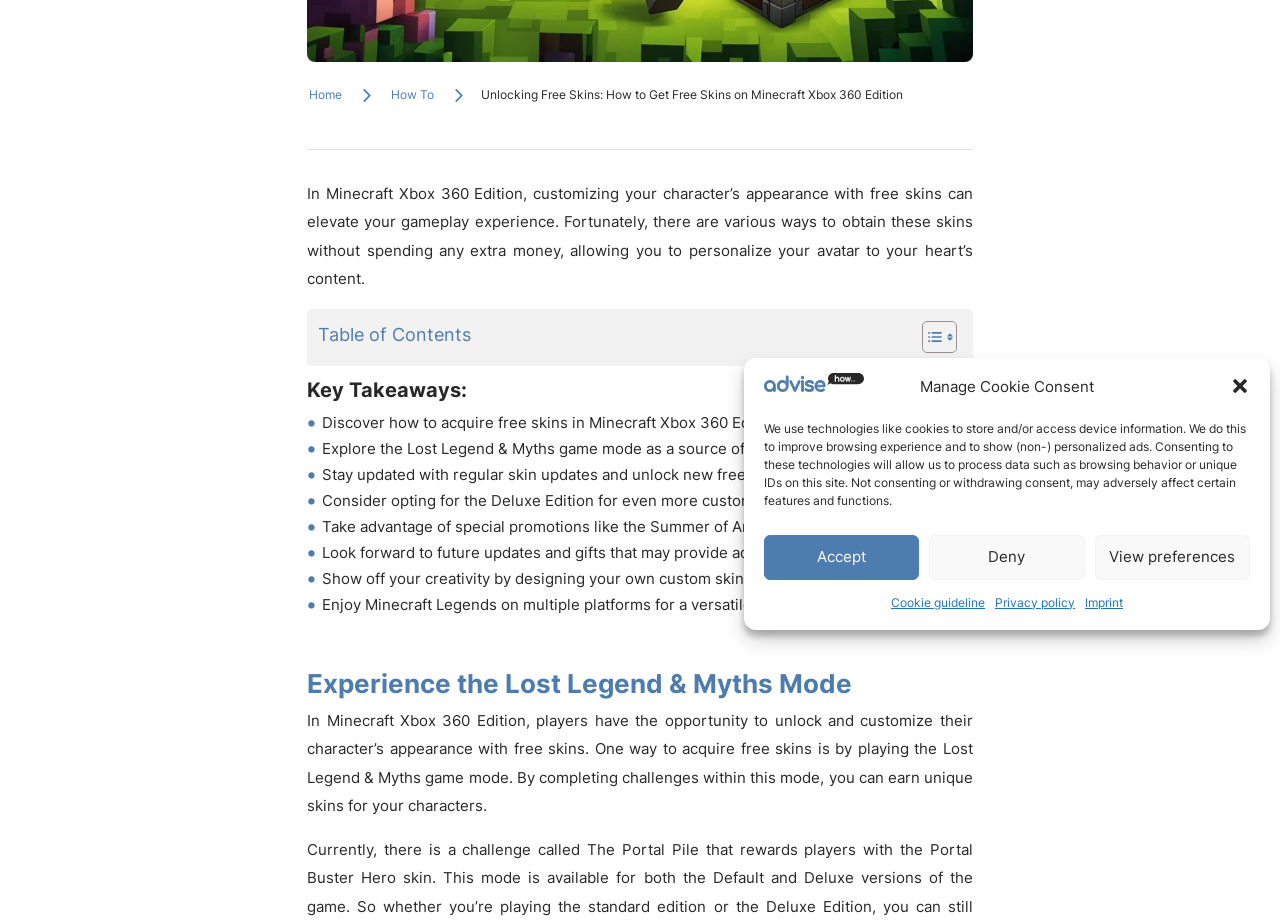Bounding box coordinates are to be given in the format (top-left x, top-left y, bottom-right x, bottom-right y). All values must be floating point numbers between 0 and 1. Provide the bounding box coordinate for the UI element described as: Home

[0.24, 0.089, 0.267, 0.117]